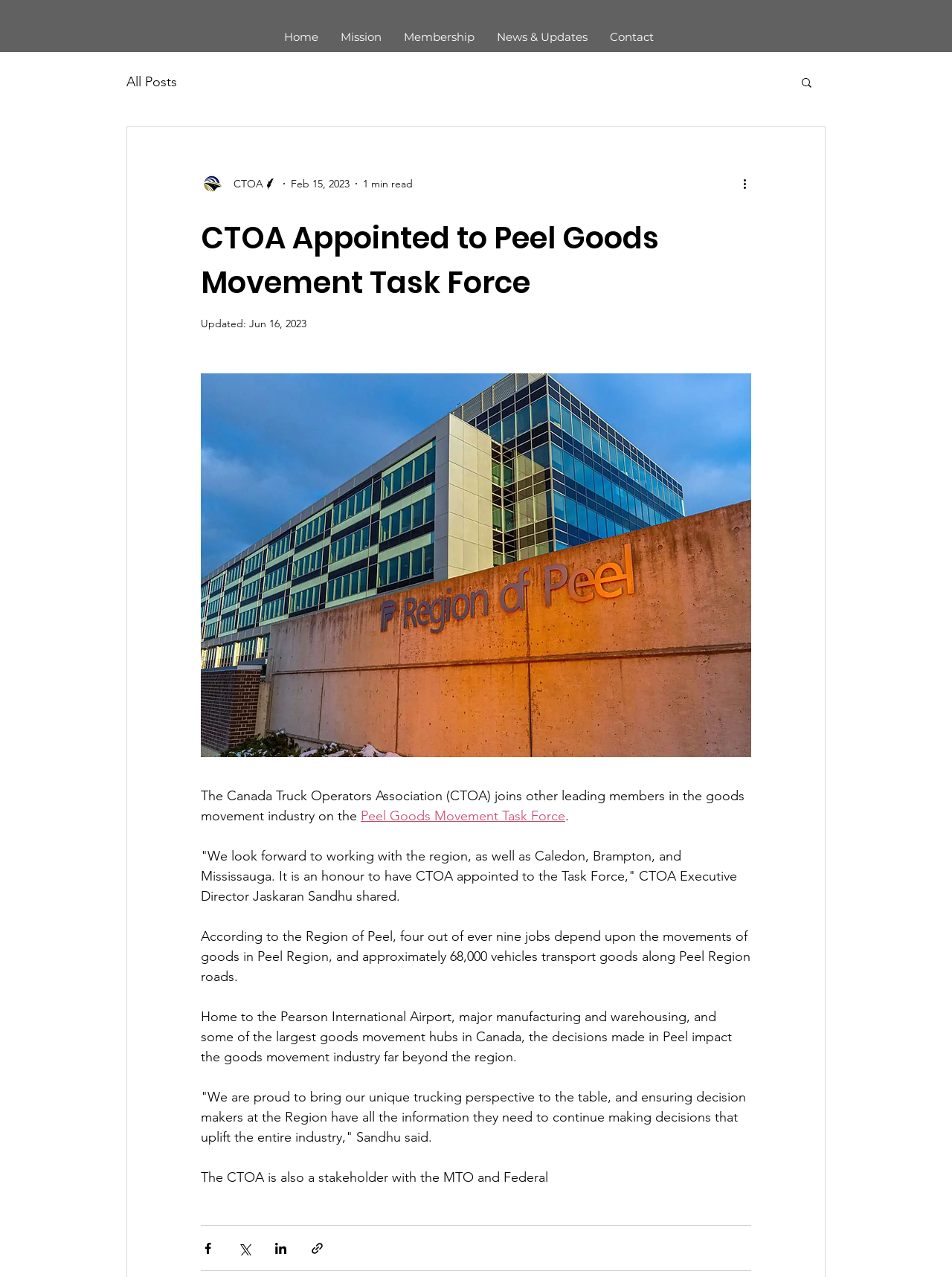Determine the main heading of the webpage and generate its text.

CTOA Appointed to Peel Goods Movement Task Force